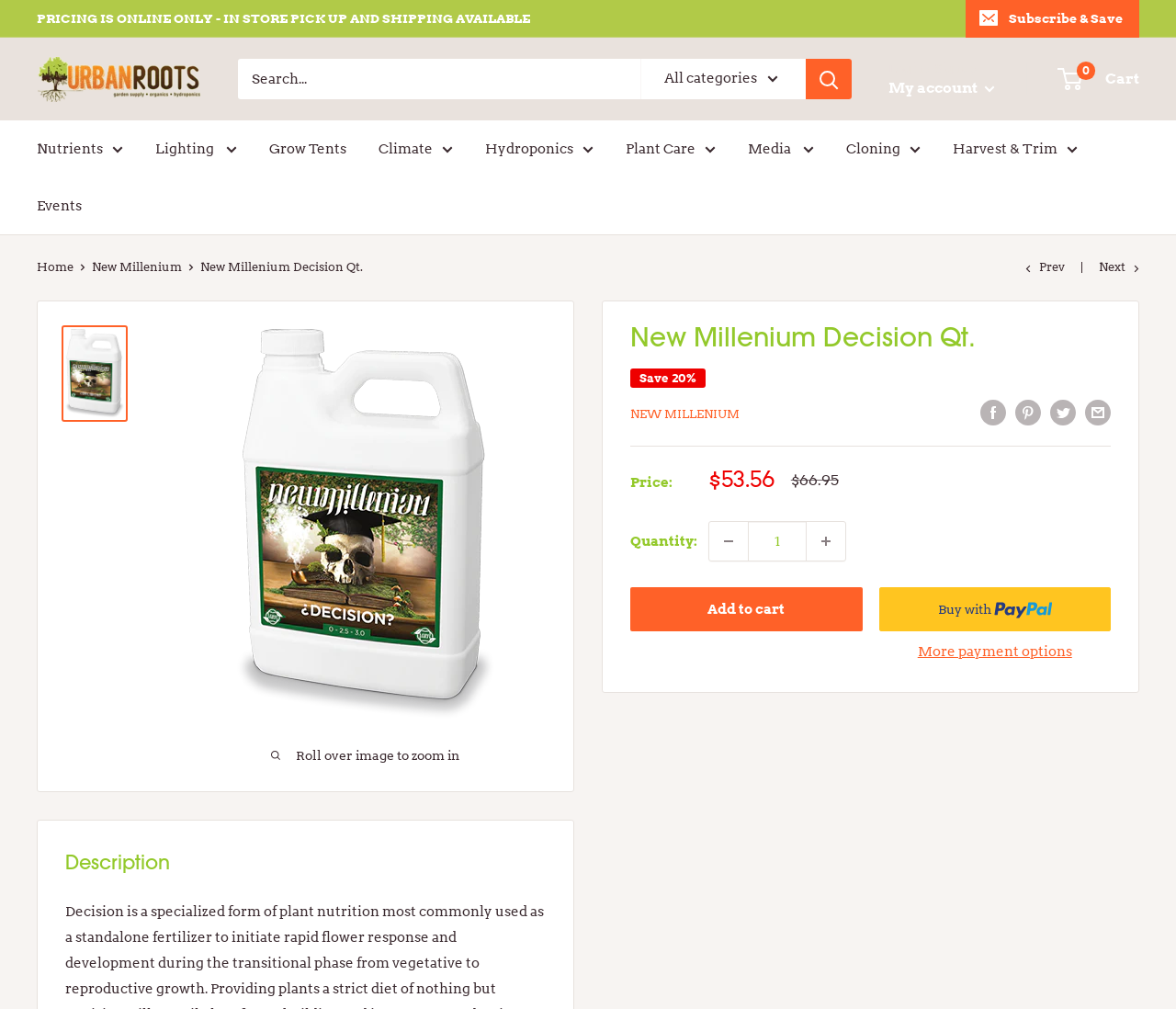Please identify the coordinates of the bounding box that should be clicked to fulfill this instruction: "Make an appointment".

None